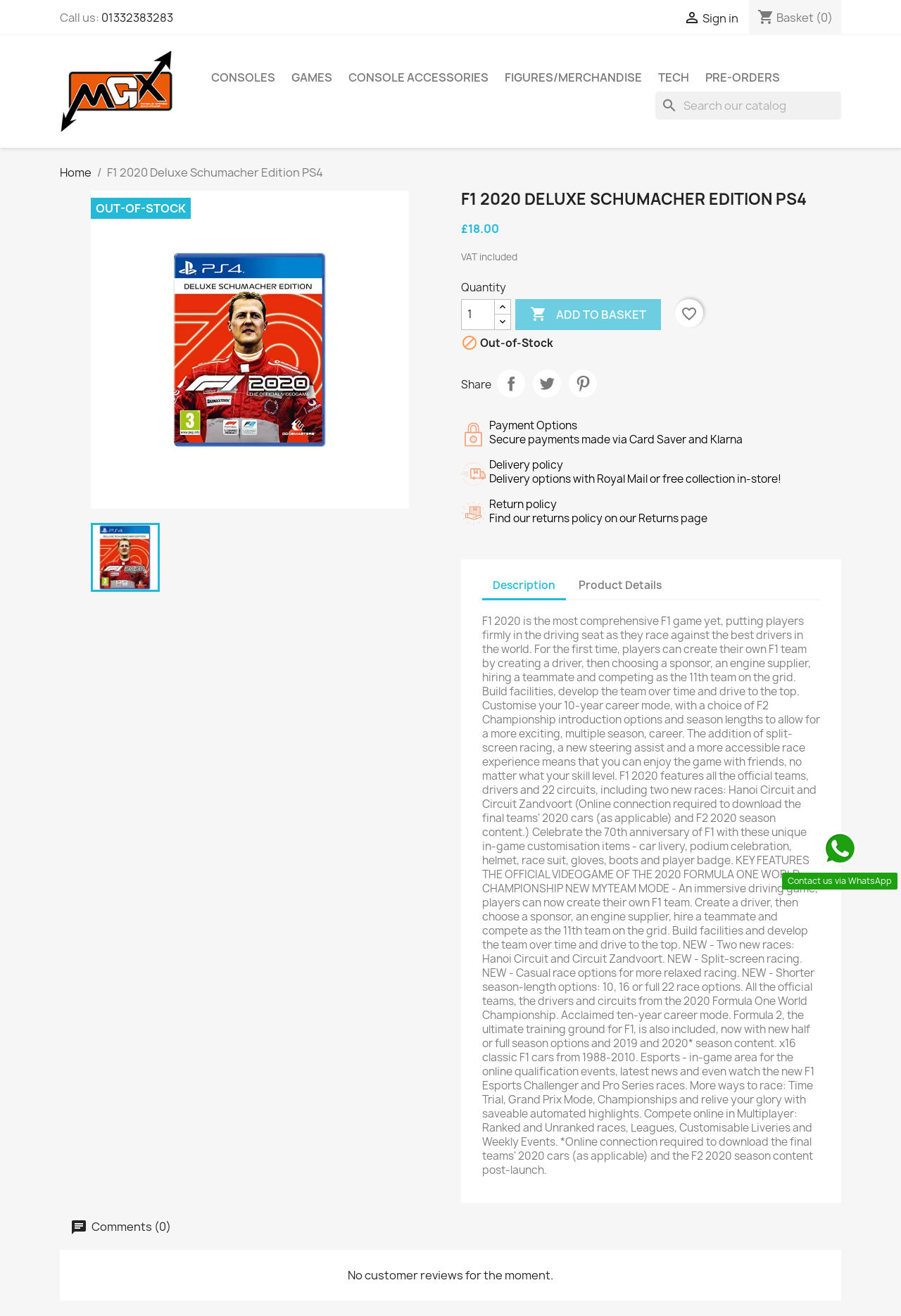Could you provide the bounding box coordinates for the portion of the screen to click to complete this instruction: "Add to basket"?

[0.572, 0.227, 0.734, 0.251]